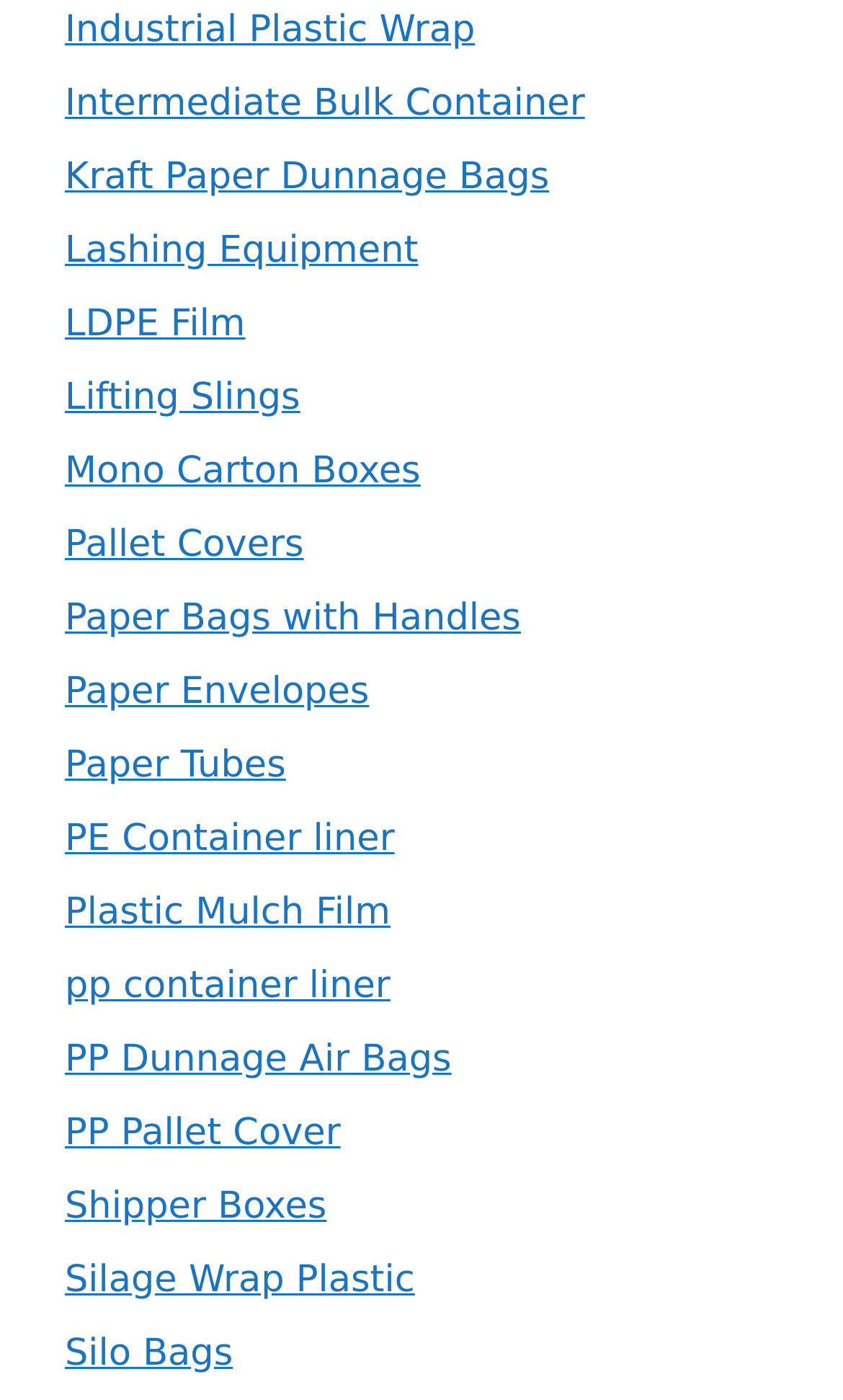Indicate the bounding box coordinates of the element that must be clicked to execute the instruction: "Explore Mono Carton Boxes". The coordinates should be given as four float numbers between 0 and 1, i.e., [left, top, right, bottom].

[0.077, 0.321, 0.499, 0.352]